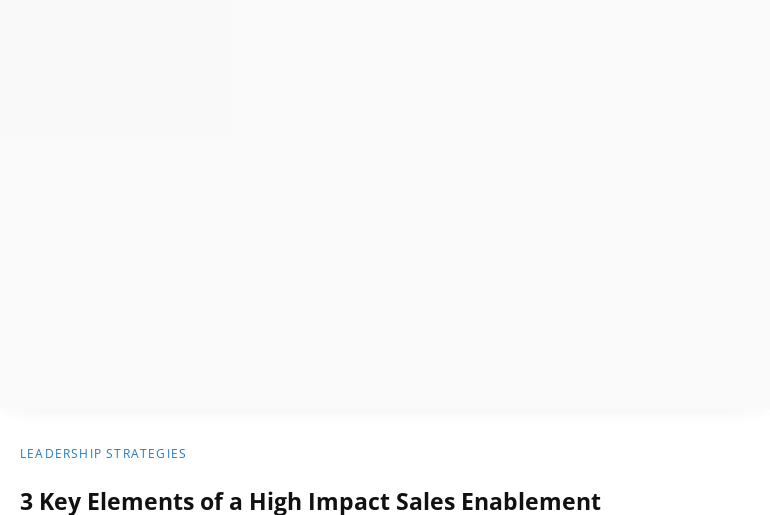Explain the image in a detailed and thorough manner.

The image captures a woman actively presenting in a professional setting, engaged with a small group of colleagues. She is pointing towards a whiteboard, indicating a key point in her presentation, which suggests that she is conveying important information or ideas related to leadership strategies. This dynamic scene highlights the importance of effective communication and collaboration in the workplace, particularly within the context of sales enablement. The accompanying titles beneath the image emphasize the focus on developing impactful sales strategies and leadership approaches, further reinforcing the theme of empowering teams to drive success in business environments.